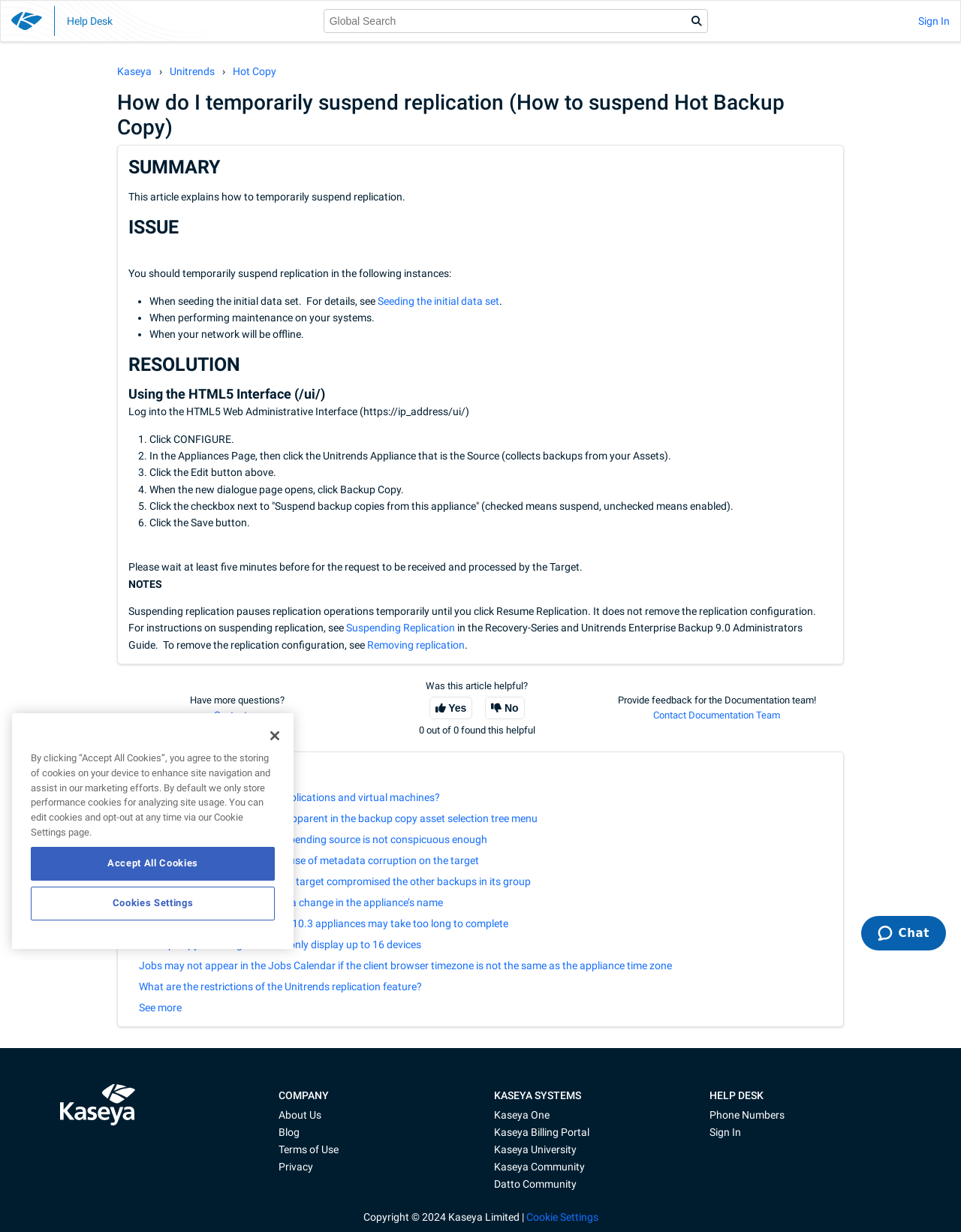Determine the bounding box coordinates for the element that should be clicked to follow this instruction: "Click the 'Contact us' link". The coordinates should be given as four float numbers between 0 and 1, in the format [left, top, right, bottom].

[0.223, 0.576, 0.27, 0.585]